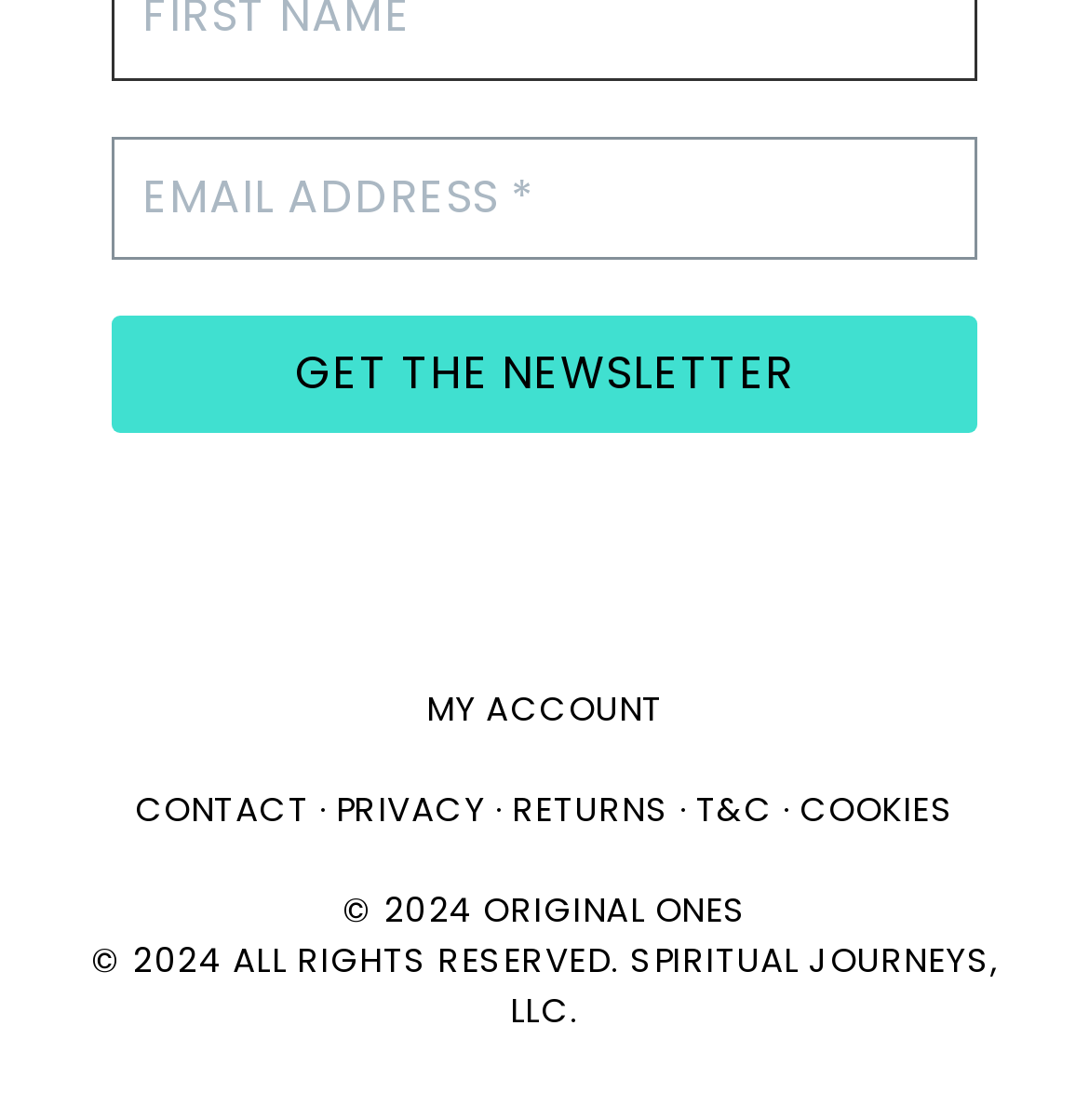Respond with a single word or phrase for the following question: 
How many links are there in the footer section?

5